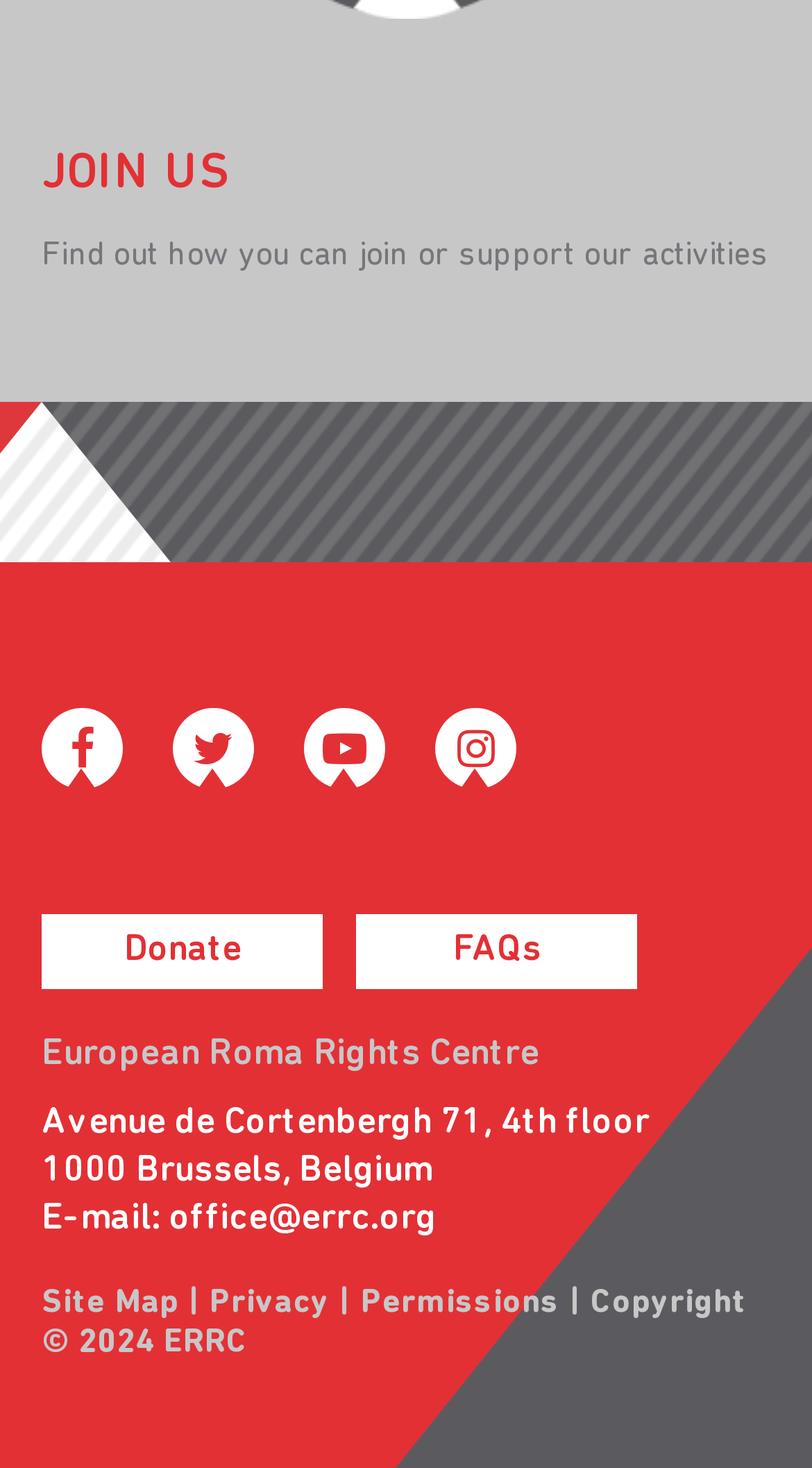Determine the bounding box coordinates for the clickable element required to fulfill the instruction: "View Site Map". Provide the coordinates as four float numbers between 0 and 1, i.e., [left, top, right, bottom].

[0.051, 0.876, 0.221, 0.899]